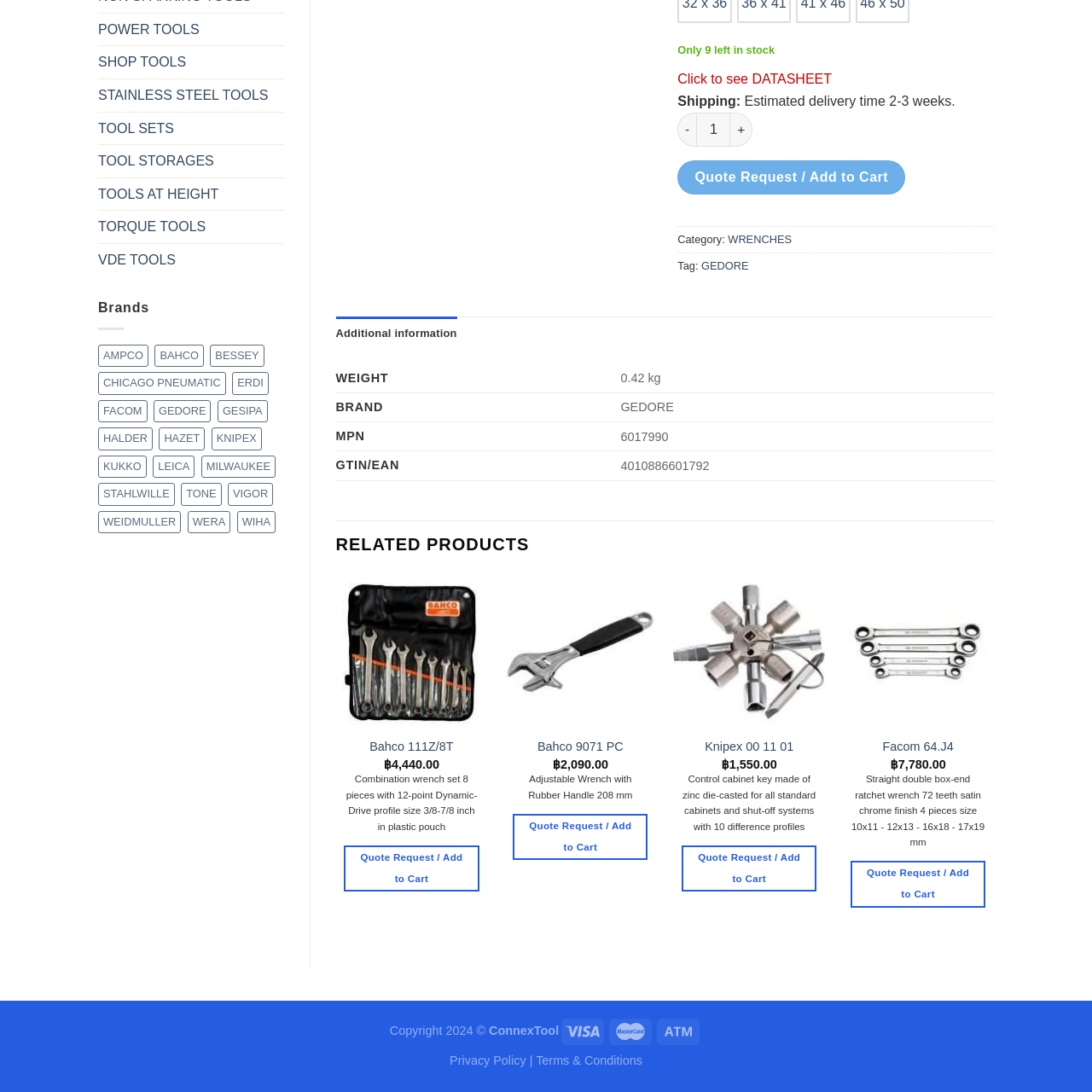Take a close look at the image marked with a red boundary and thoroughly answer the ensuing question using the information observed in the image:
What type of projects is the tool suitable for?

The caption emphasizes the usefulness of hand tools in mechanical and DIY projects, suggesting that the combination wrench is suitable for these types of projects. This implies that the tool is versatile and can be used in a variety of applications.